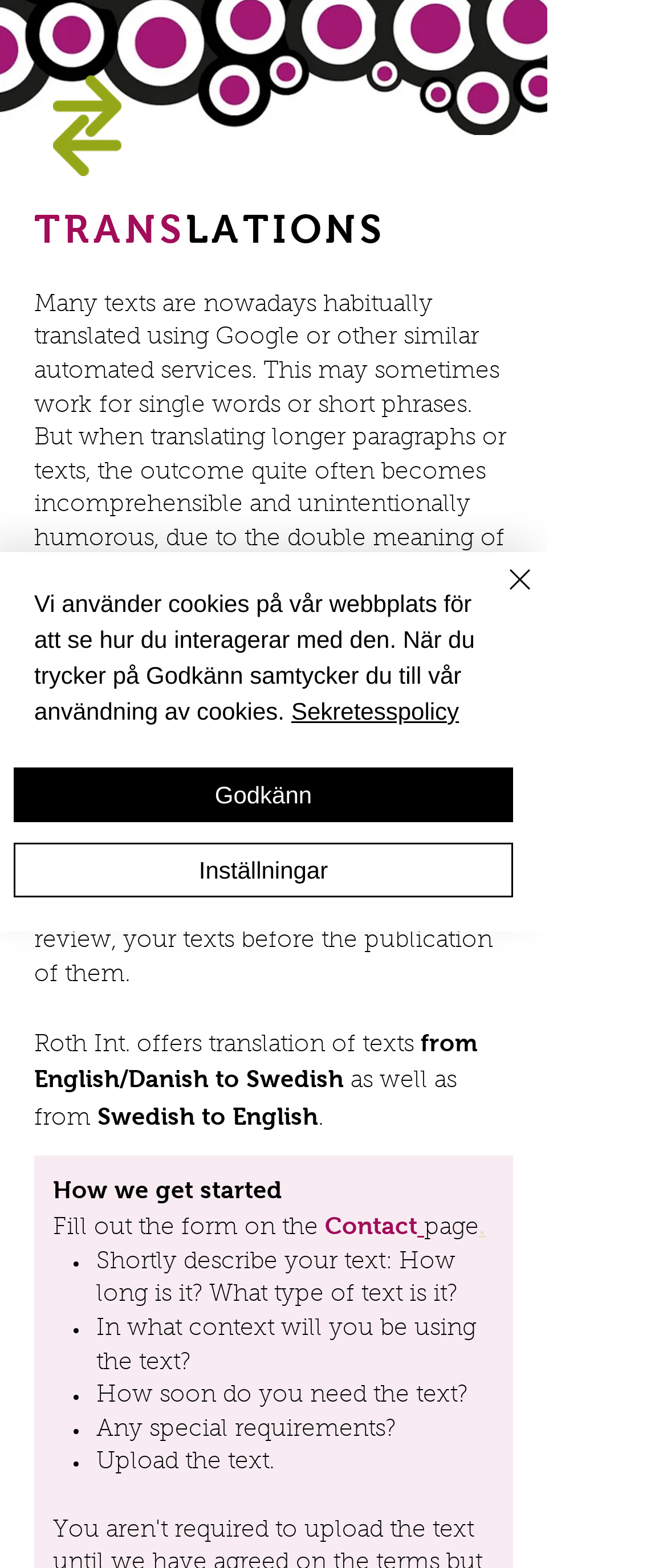Answer succinctly with a single word or phrase:
Is there a button to initiate a chat on the webpage?

Yes